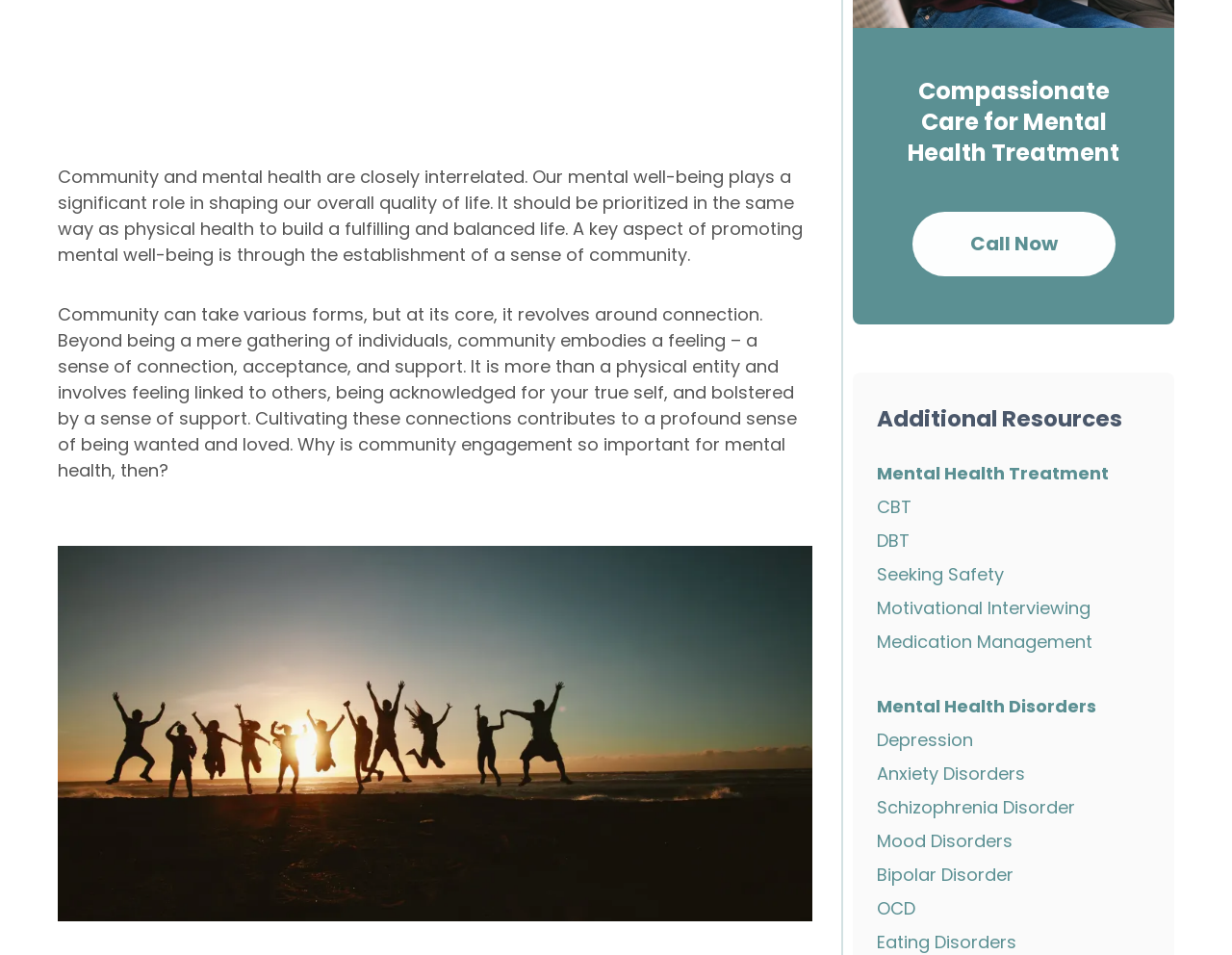Identify the bounding box for the UI element specified in this description: "Mood Disorders". The coordinates must be four float numbers between 0 and 1, formatted as [left, top, right, bottom].

[0.712, 0.867, 0.934, 0.894]